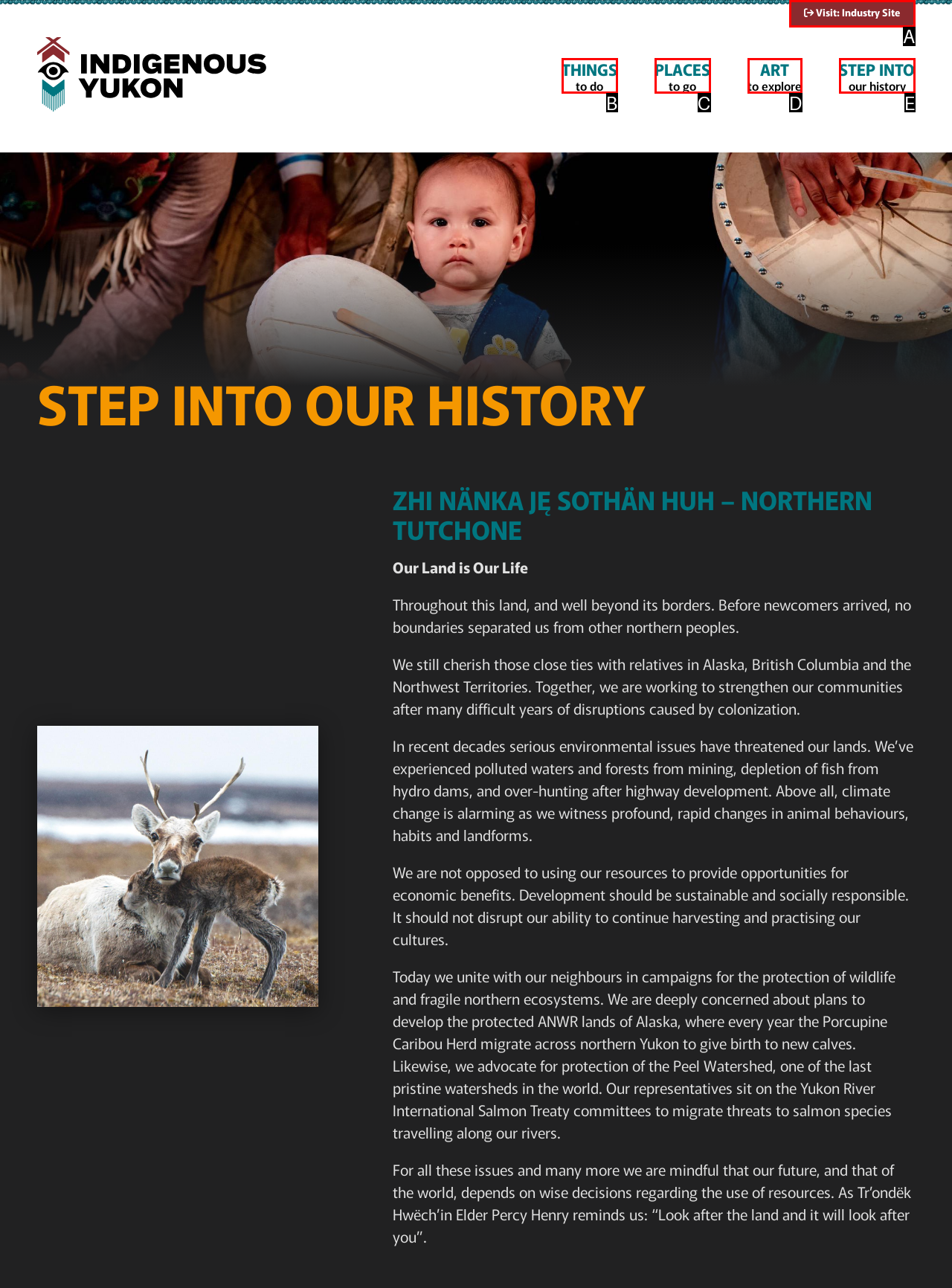Determine the HTML element that best matches this description: Everyday Hero Awards from the given choices. Respond with the corresponding letter.

None